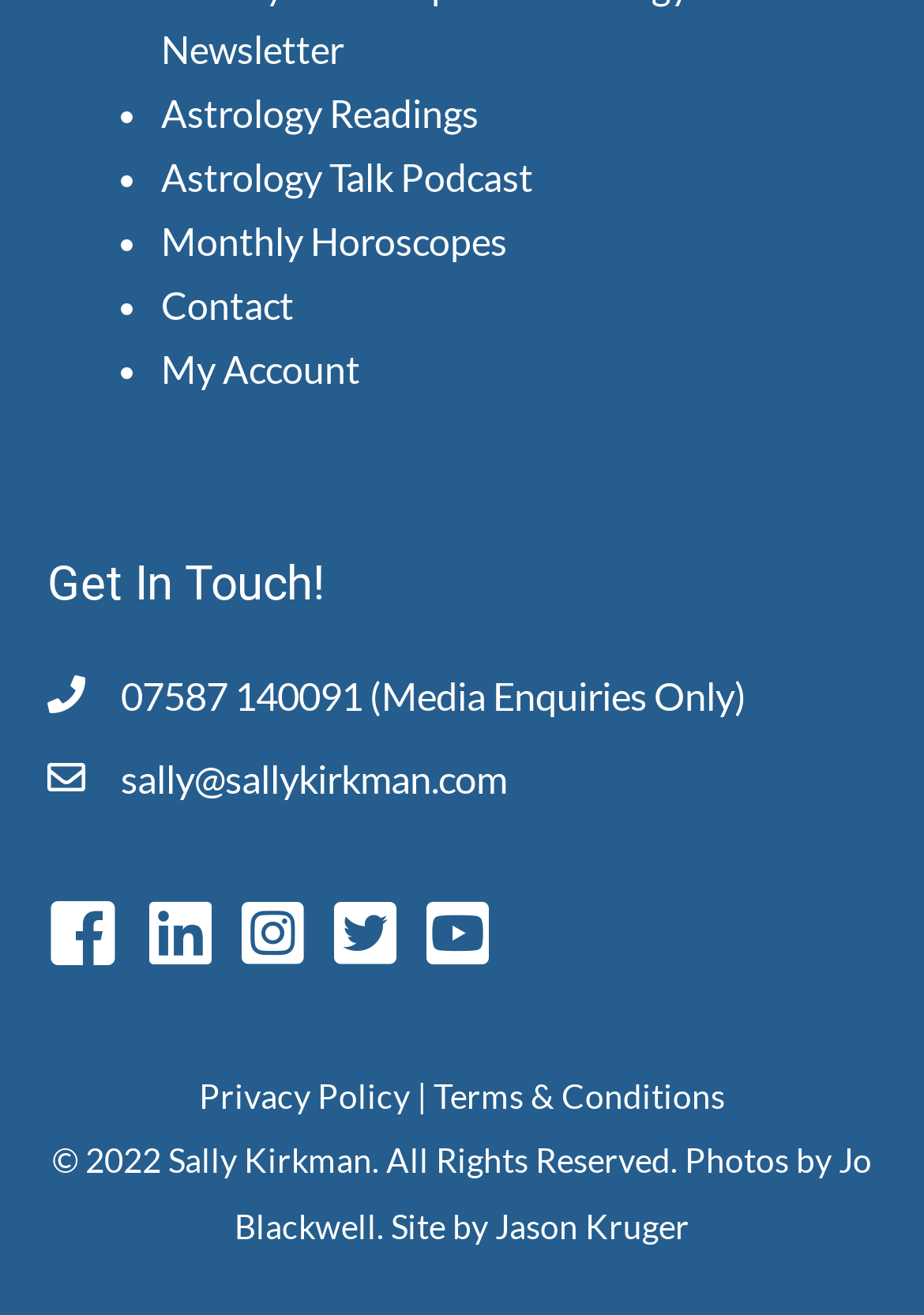Please predict the bounding box coordinates of the element's region where a click is necessary to complete the following instruction: "Contact Sally Kirkman". The coordinates should be represented by four float numbers between 0 and 1, i.e., [left, top, right, bottom].

[0.131, 0.574, 0.549, 0.609]